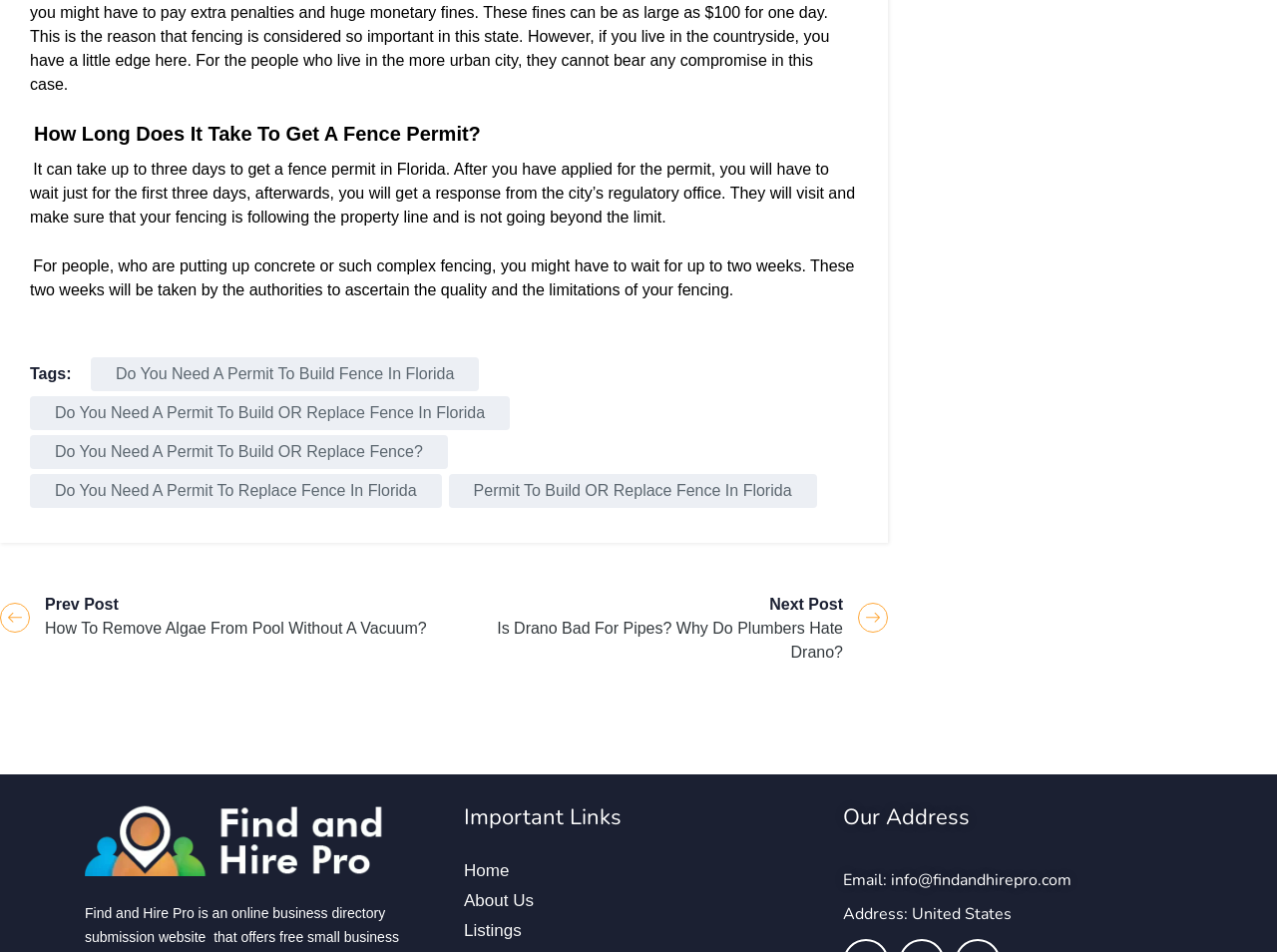Provide the bounding box coordinates of the HTML element this sentence describes: "Email: info@findandhirepro.com". The bounding box coordinates consist of four float numbers between 0 and 1, i.e., [left, top, right, bottom].

[0.66, 0.913, 0.839, 0.936]